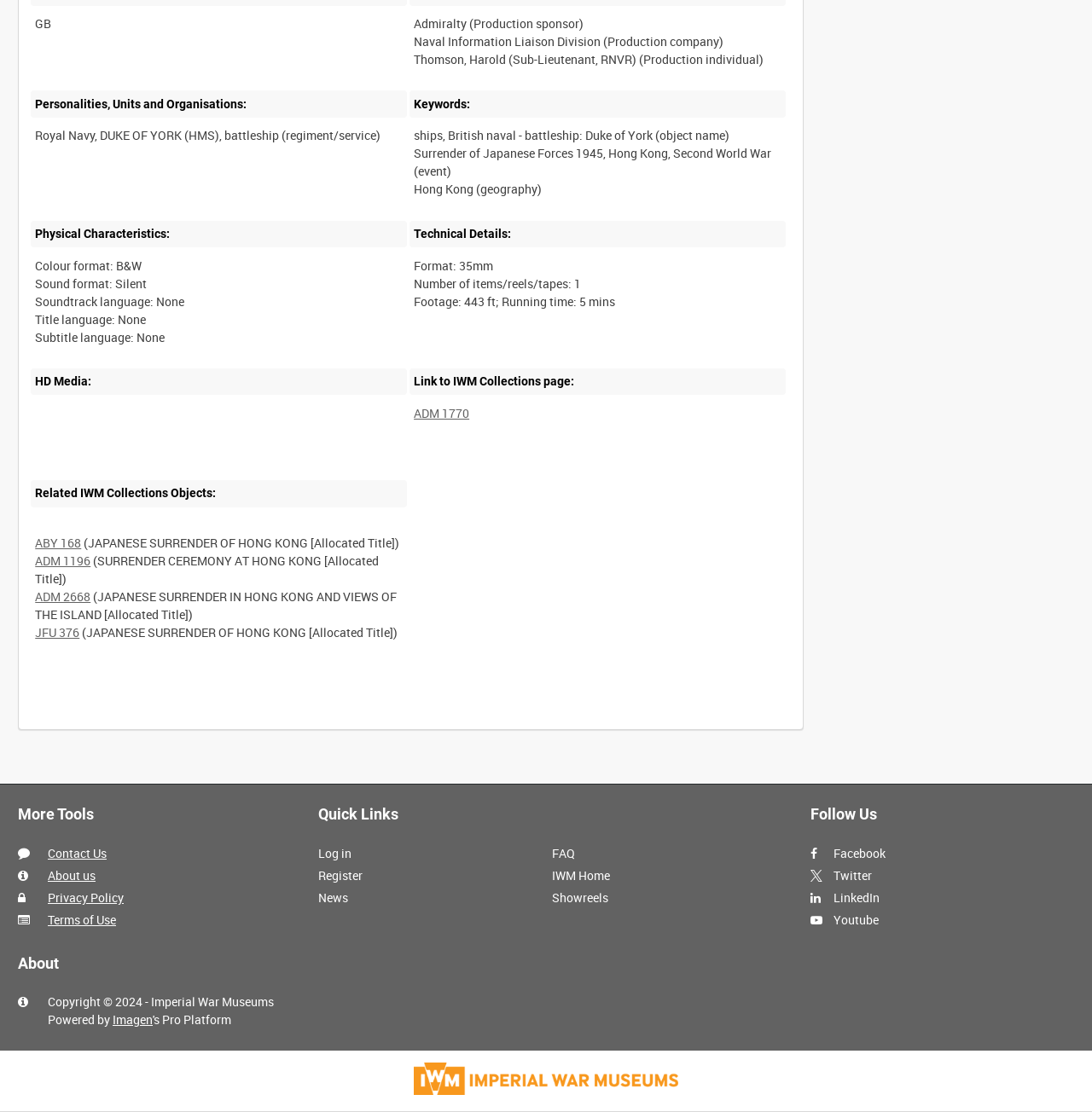Can you give a comprehensive explanation to the question given the content of the image?
What is the name of the museum mentioned?

The webpage mentions 'Copyright © 2024 - Imperial War Museums' at the bottom, indicating that the museum mentioned is the Imperial War Museums.